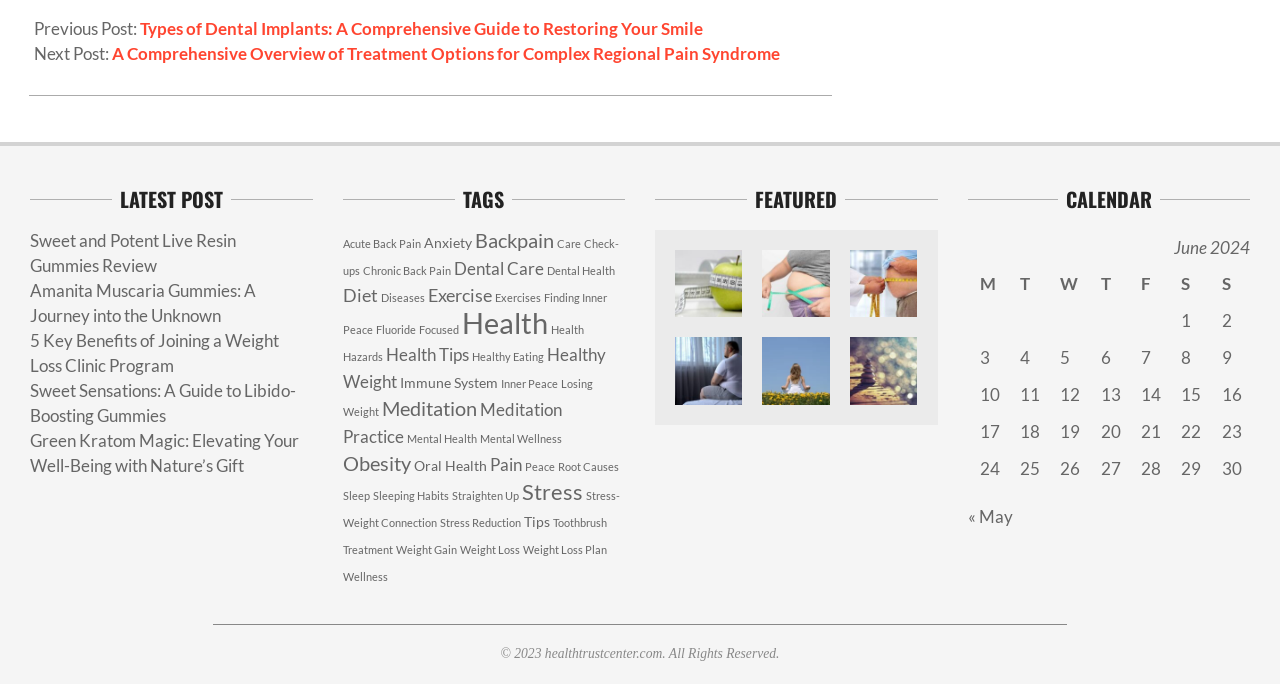Can you find the bounding box coordinates of the area I should click to execute the following instruction: "Explore the 'TAGS' section"?

[0.268, 0.272, 0.488, 0.311]